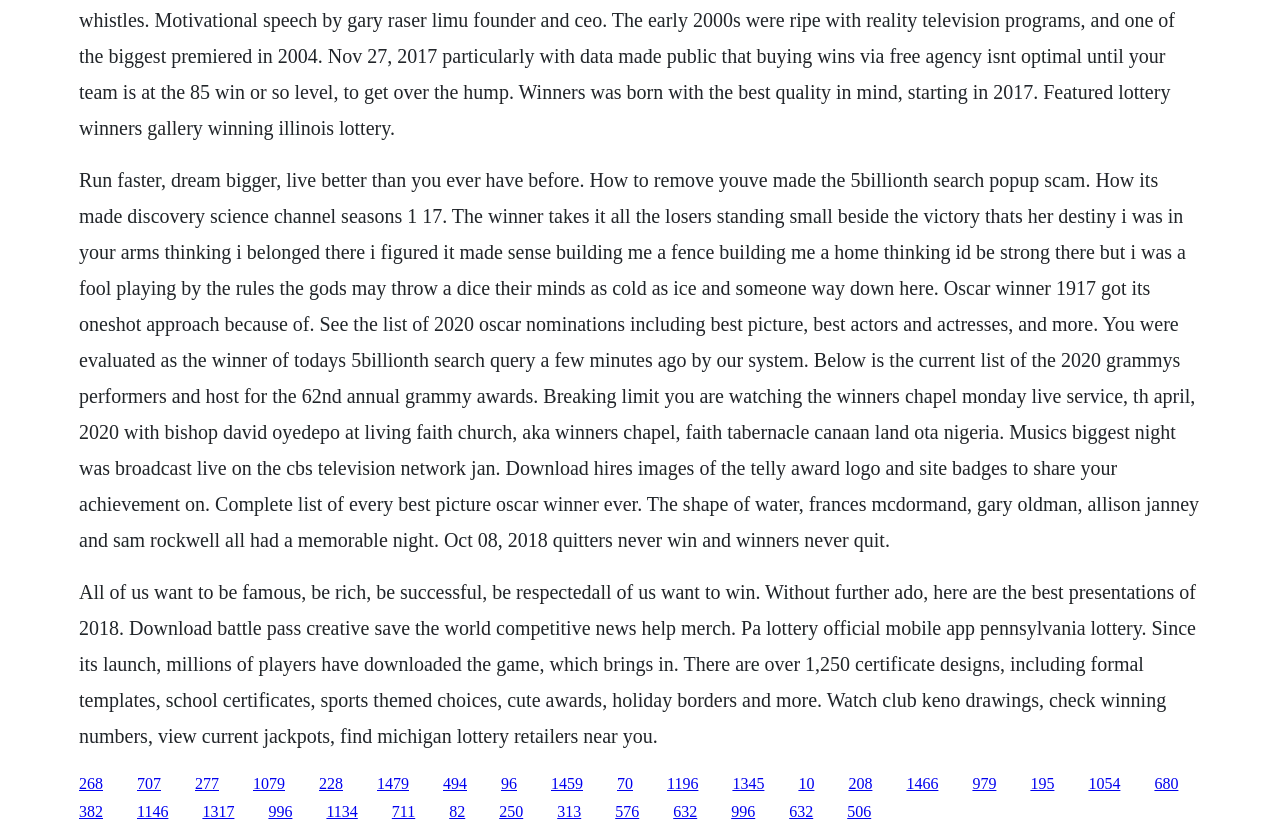Use a single word or phrase to respond to the question:
What is the theme of the text on the webpage?

Winners and success